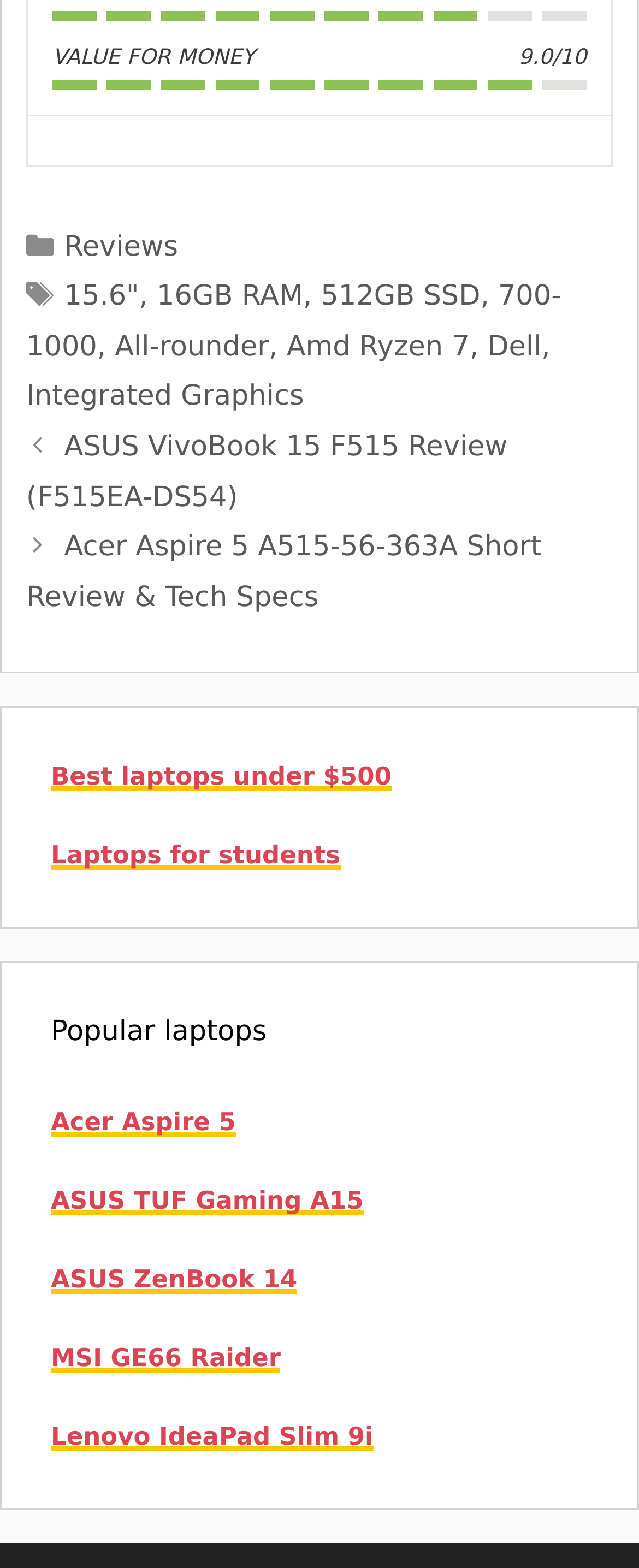Pinpoint the bounding box coordinates of the clickable area needed to execute the instruction: "View 'ASUS VivoBook 15 F515 Review'". The coordinates should be specified as four float numbers between 0 and 1, i.e., [left, top, right, bottom].

[0.041, 0.275, 0.794, 0.328]